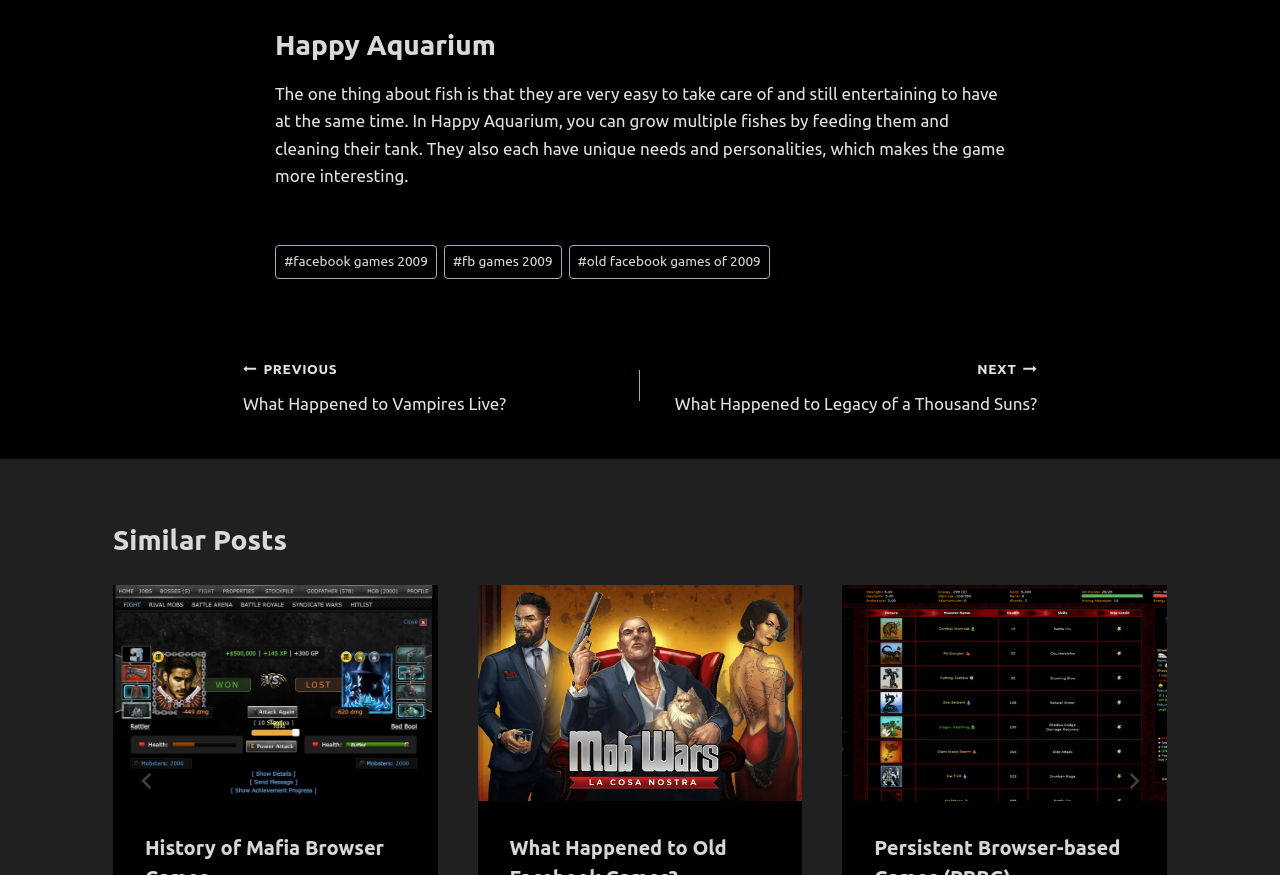What is the purpose of the 'Next' button?
Please provide a comprehensive answer based on the information in the image.

The 'Next' button is located at the bottom of the webpage and is part of a slider or carousel. Its purpose is to allow users to navigate to the next slide or section of the webpage, which contains similar posts or related content.